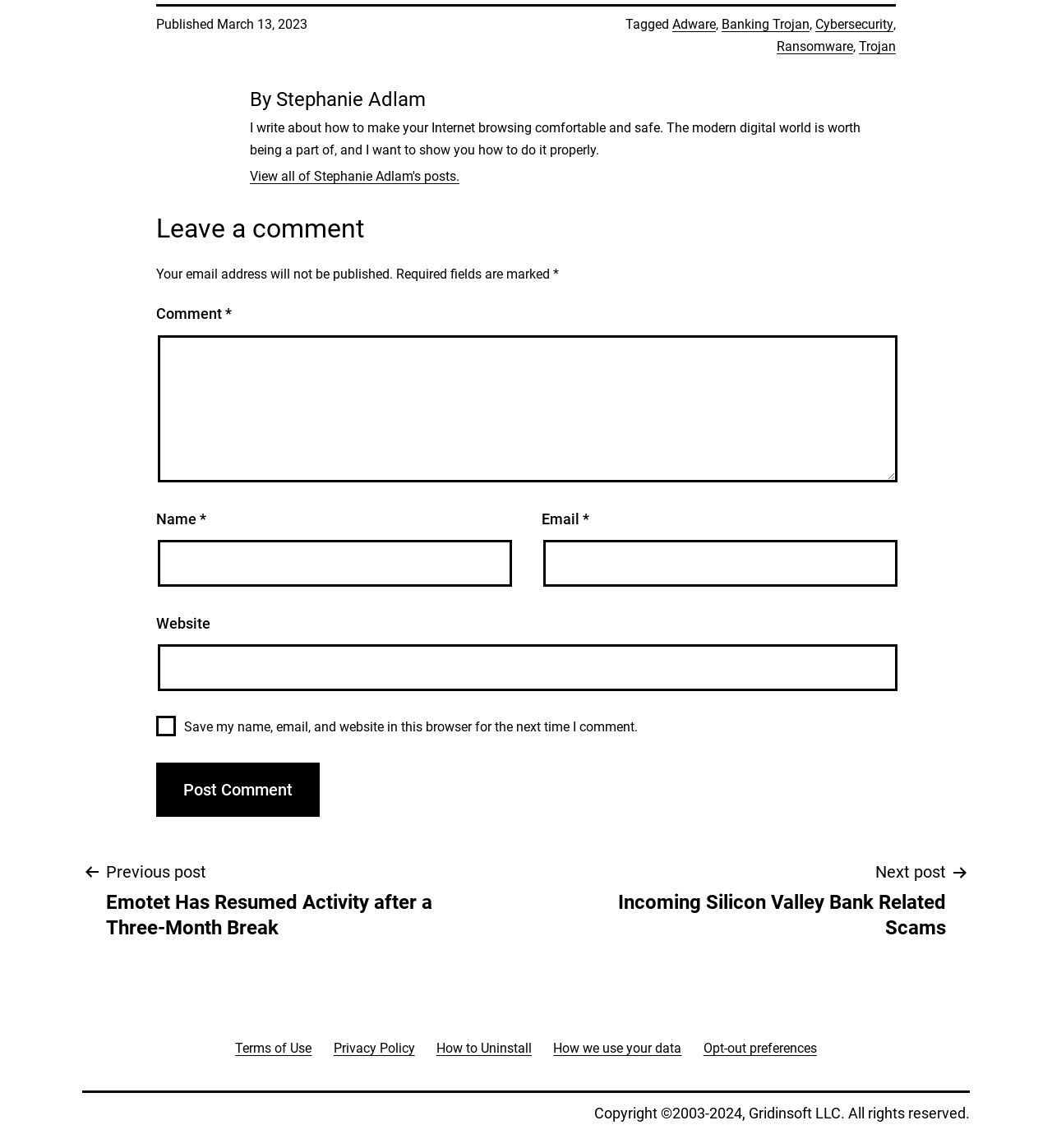What is the topic of the post?
Based on the screenshot, respond with a single word or phrase.

Cybersecurity